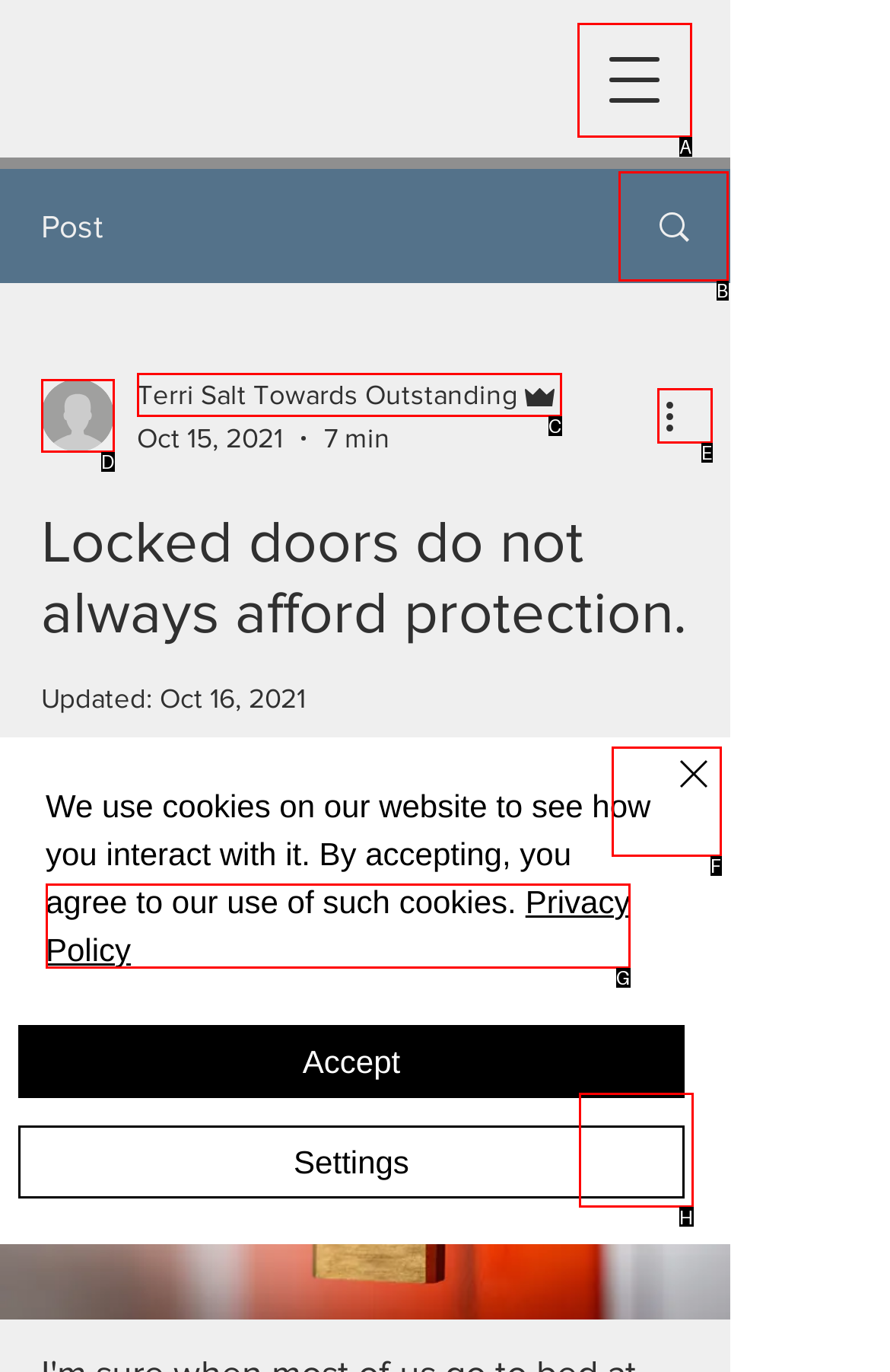From the given options, tell me which letter should be clicked to complete this task: Chat
Answer with the letter only.

H